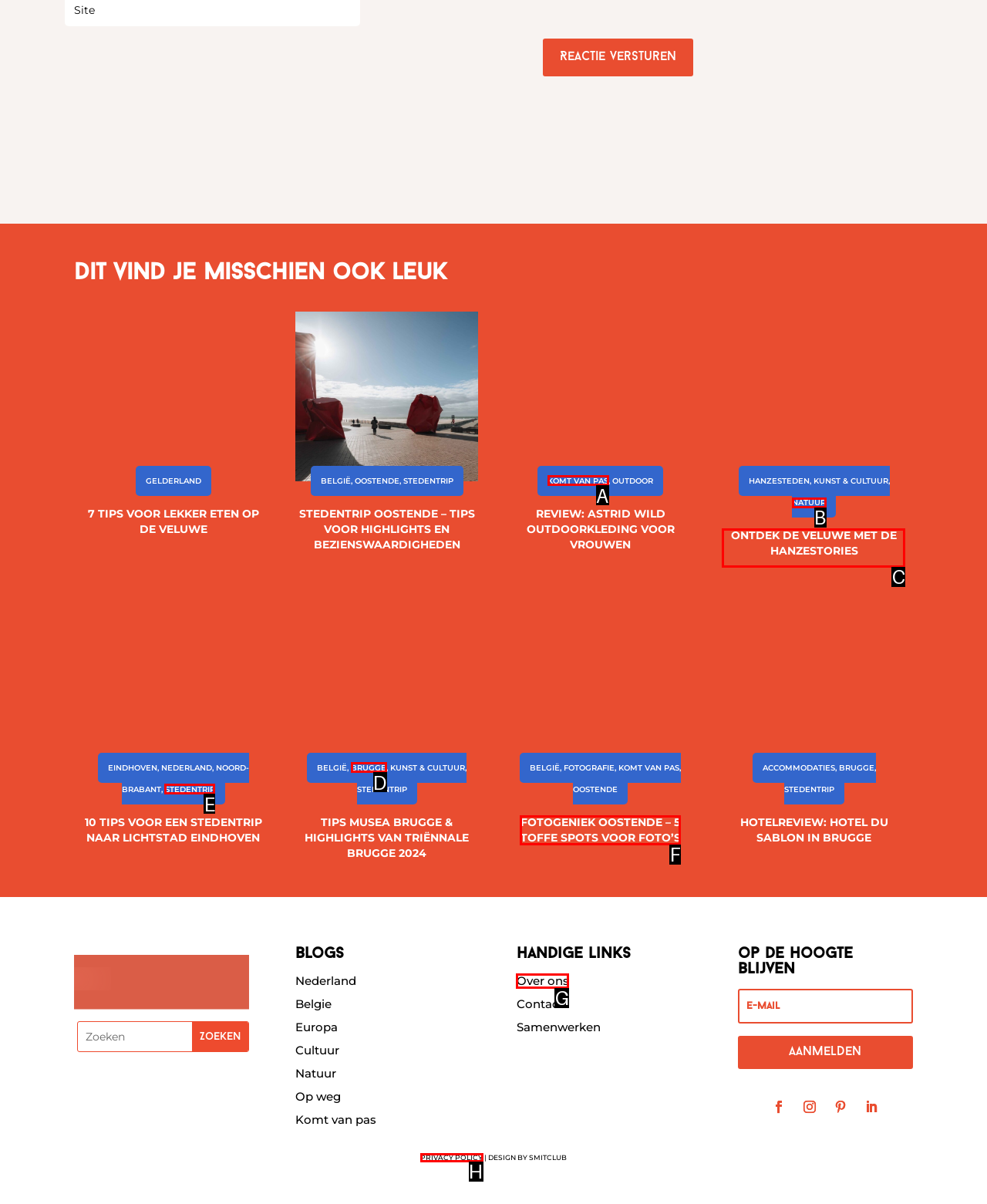Decide which letter you need to select to fulfill the task: Click on the link 'ONTDEK DE VELUWE MET DE HANZESTORIES'
Answer with the letter that matches the correct option directly.

C